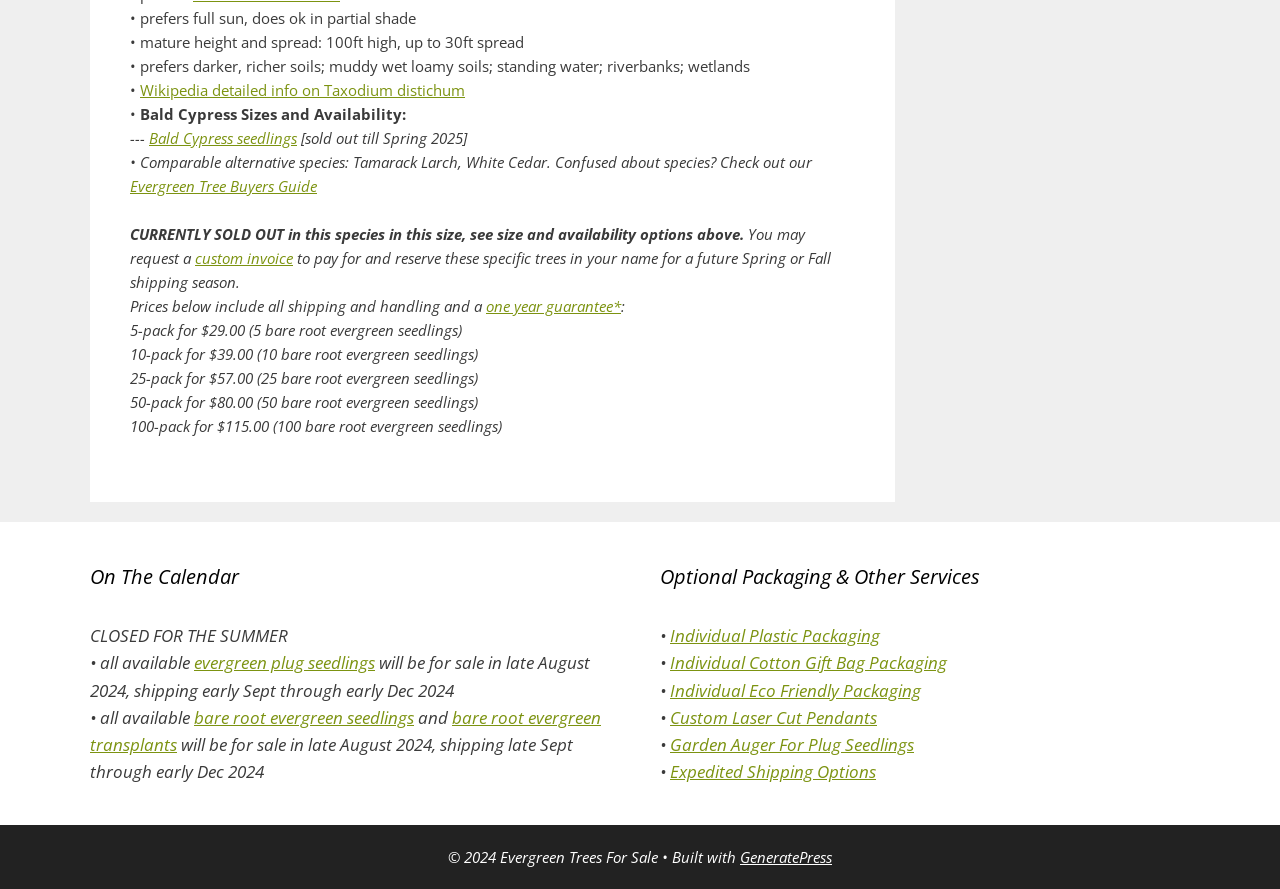Given the description "General", determine the bounding box of the corresponding UI element.

None